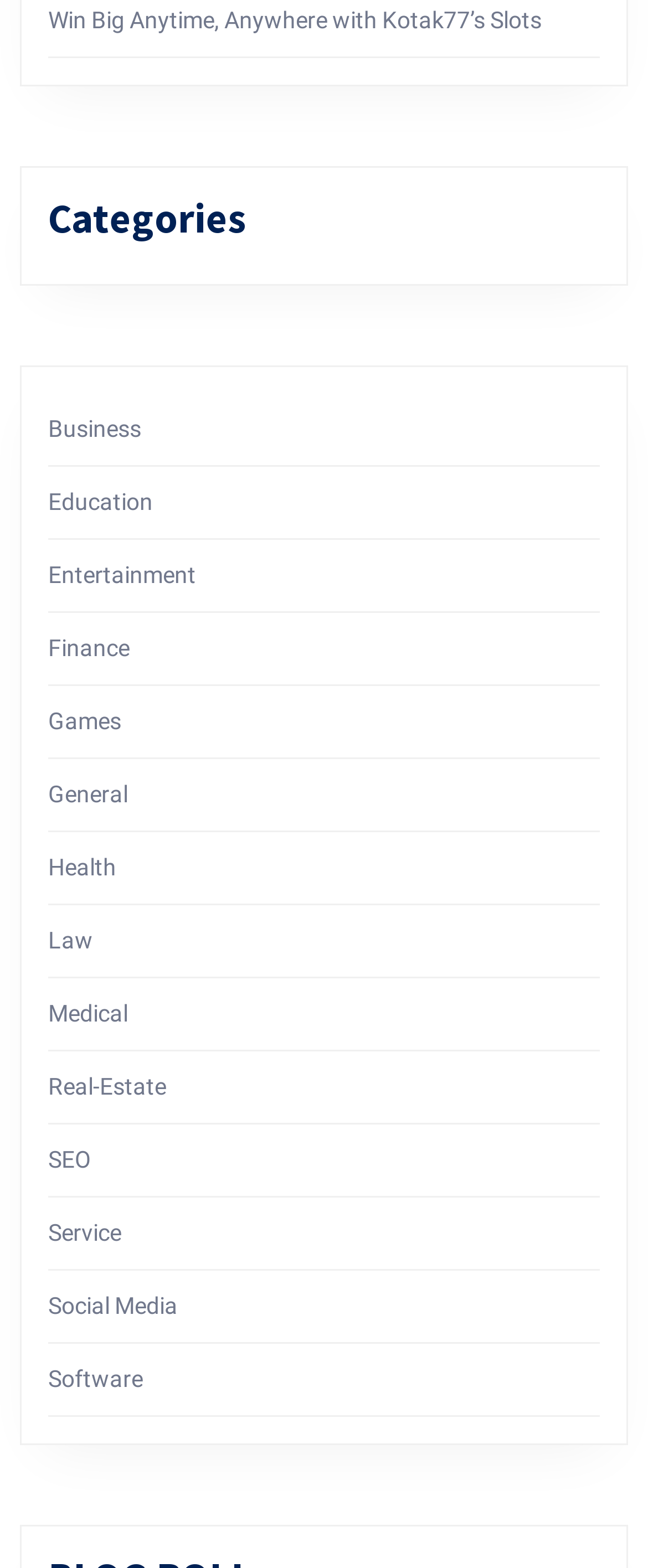Provide the bounding box coordinates of the HTML element described by the text: "Health". The coordinates should be in the format [left, top, right, bottom] with values between 0 and 1.

[0.074, 0.545, 0.179, 0.561]